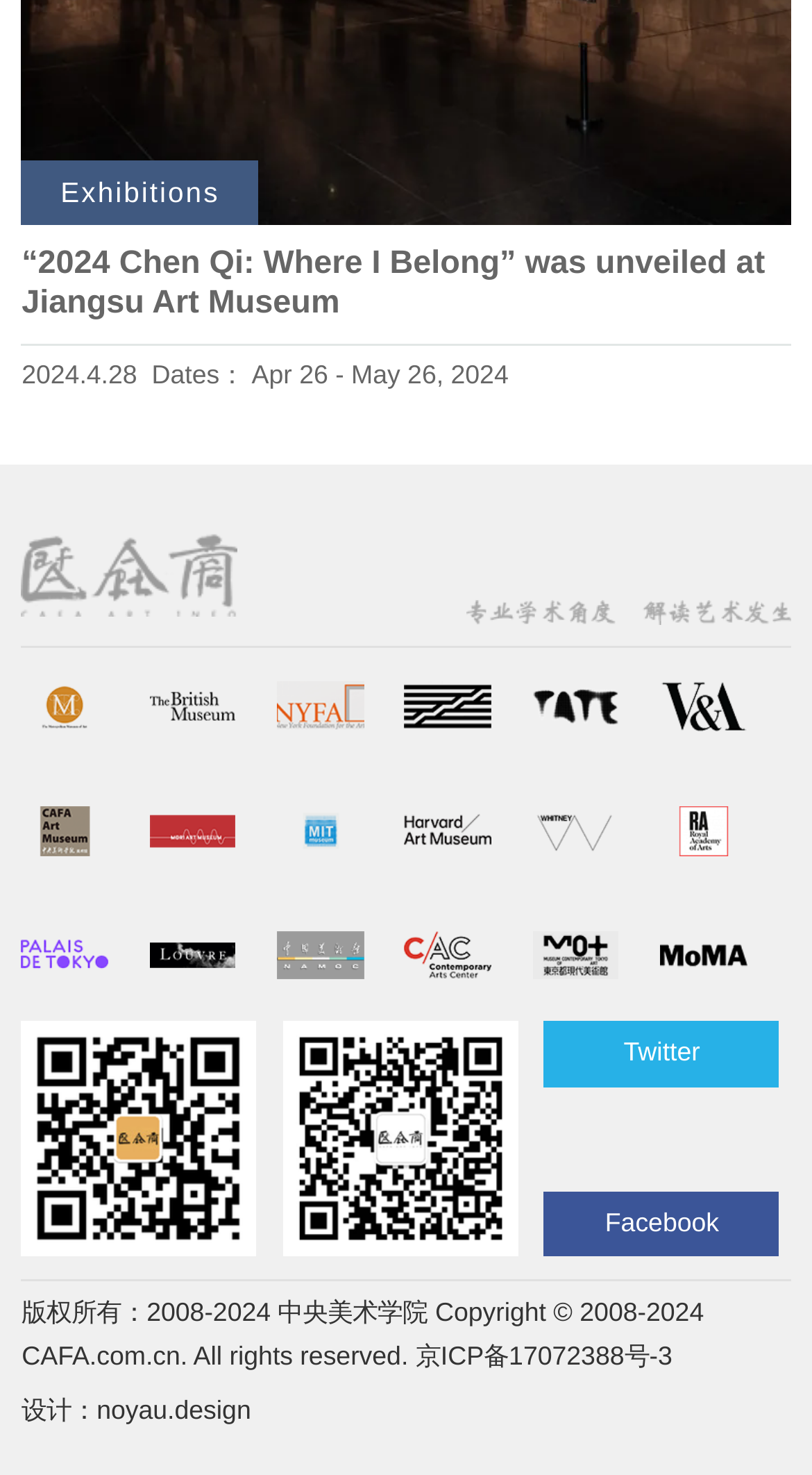What is the name of the art museum at the top of the webpage?
Provide an in-depth answer to the question, covering all aspects.

I looked at the heading element at the top of the webpage, which says '“2024 Chen Qi: Where I Belong” was unveiled at Jiangsu Art Museum'. Therefore, the name of the art museum is Jiangsu Art Museum.